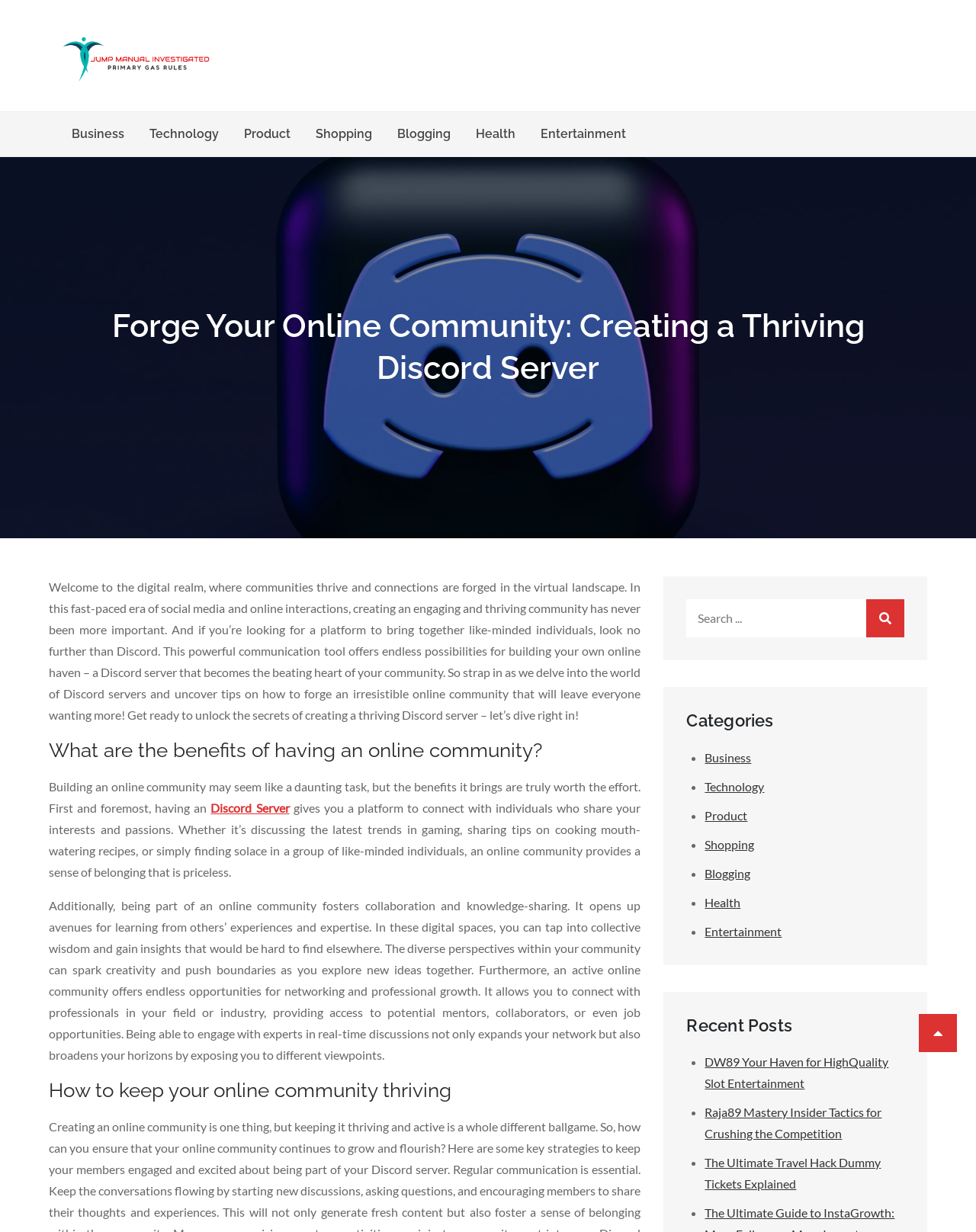Please indicate the bounding box coordinates for the clickable area to complete the following task: "Click on the 'Discord Server' link". The coordinates should be specified as four float numbers between 0 and 1, i.e., [left, top, right, bottom].

[0.216, 0.65, 0.296, 0.661]